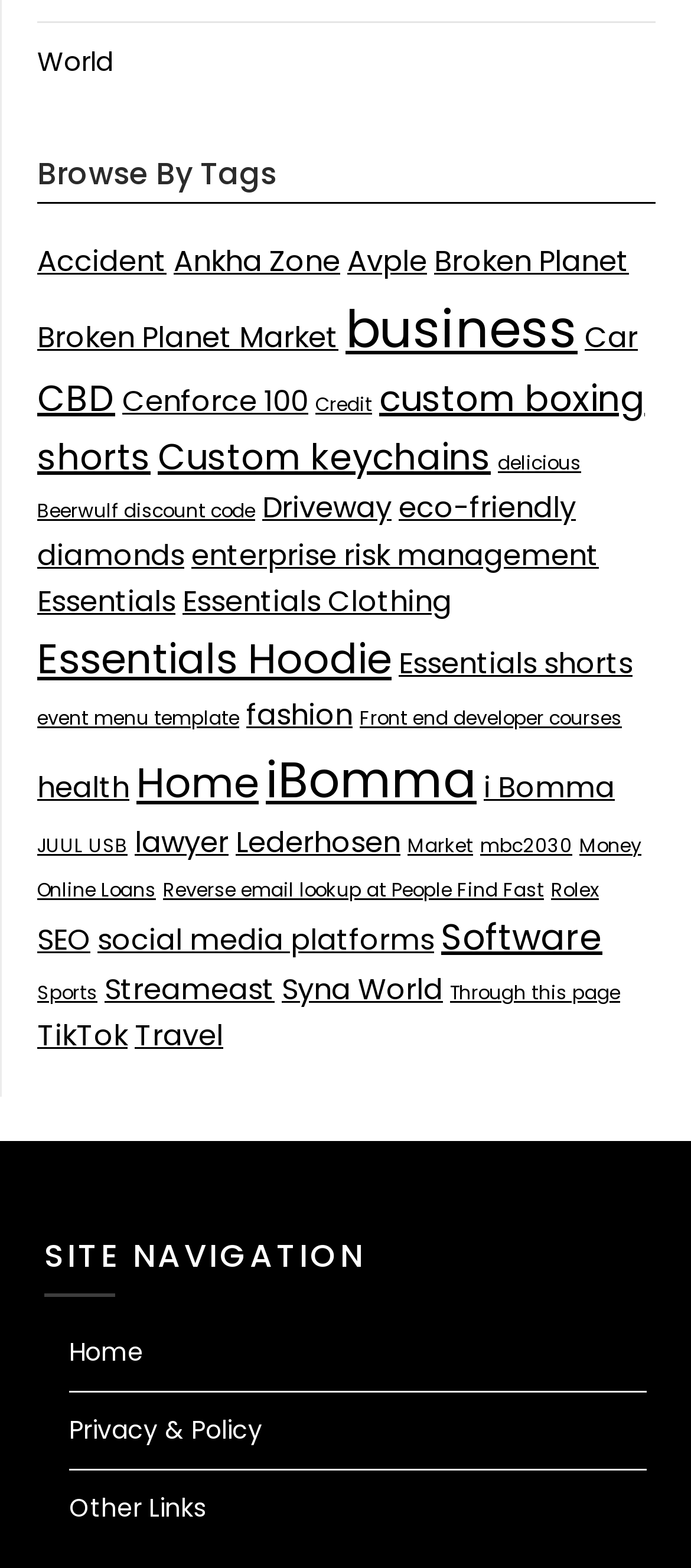Answer the following query concisely with a single word or phrase:
How many items are under the 'business' tag?

7